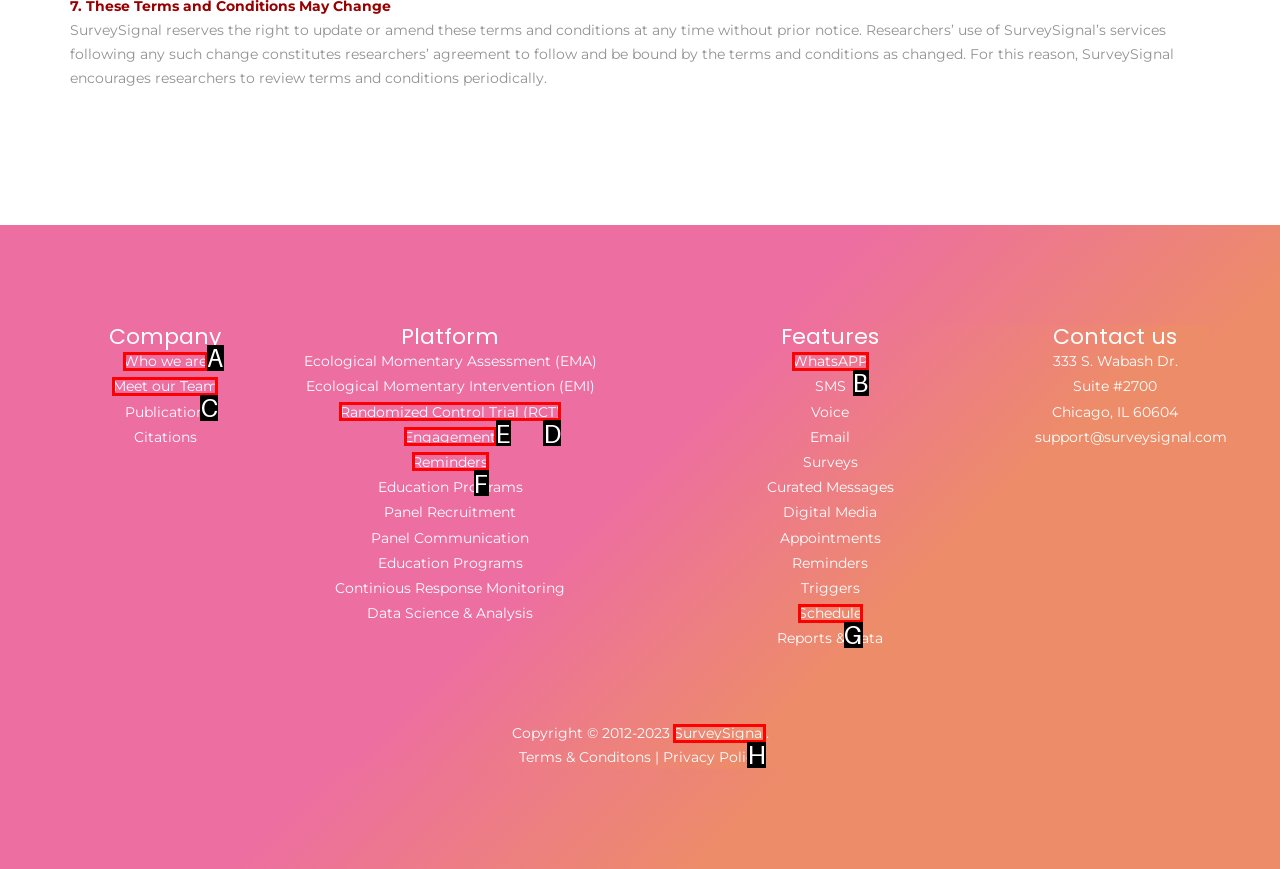Identify which option matches the following description: Who we are
Answer by giving the letter of the correct option directly.

A